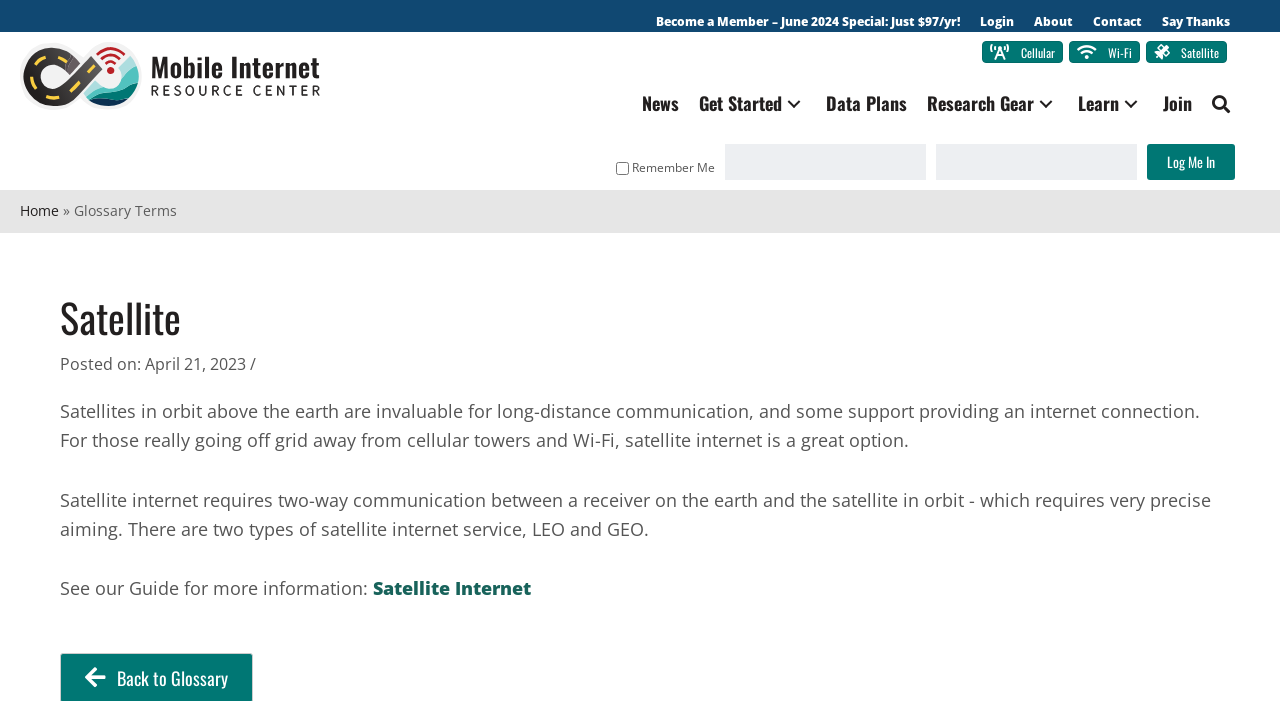Provide the bounding box coordinates of the HTML element described by the text: "value="Log Me In"".

[0.896, 0.206, 0.965, 0.257]